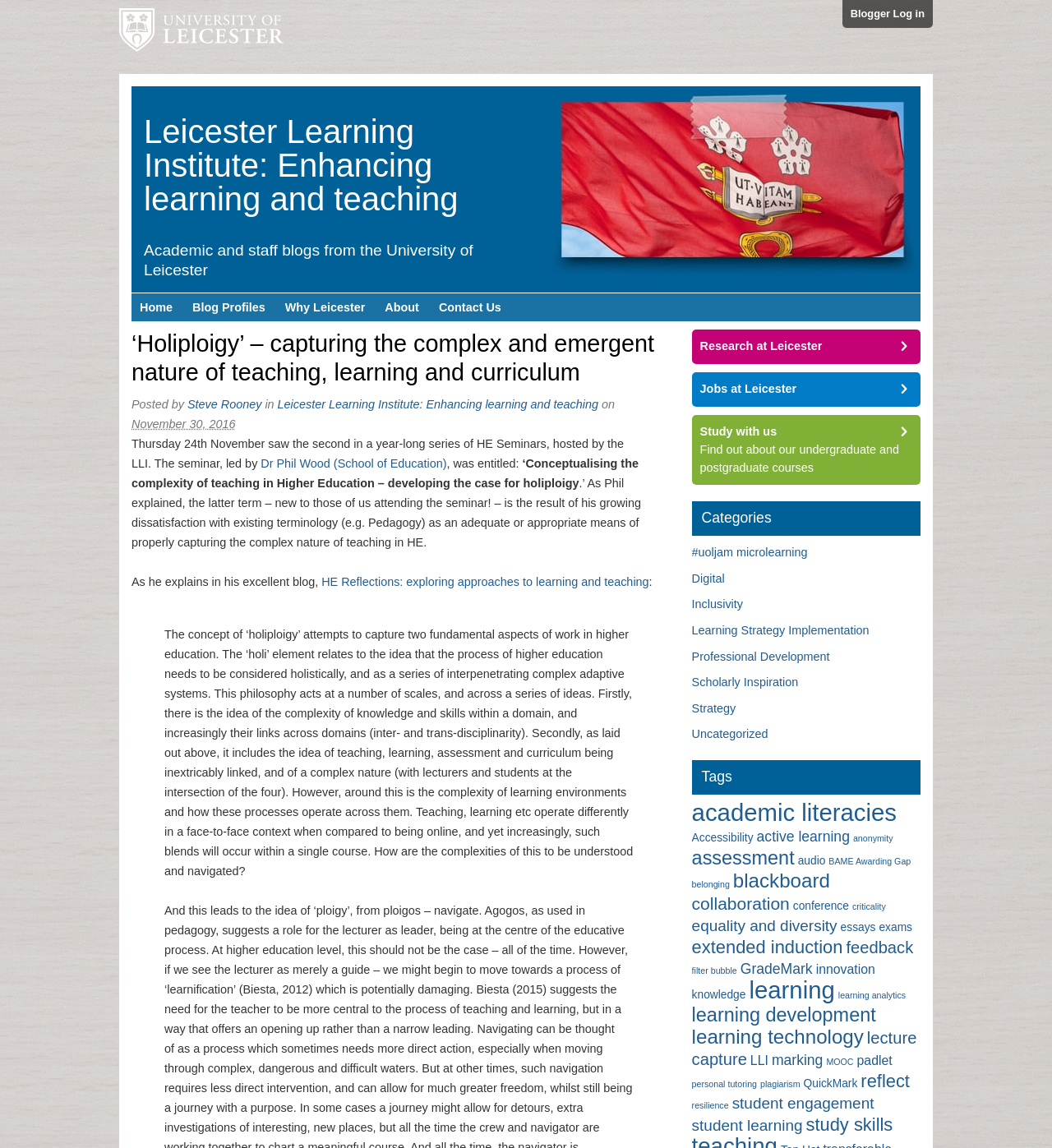Using the webpage screenshot, locate the HTML element that fits the following description and provide its bounding box: "Mumford & Sons".

None